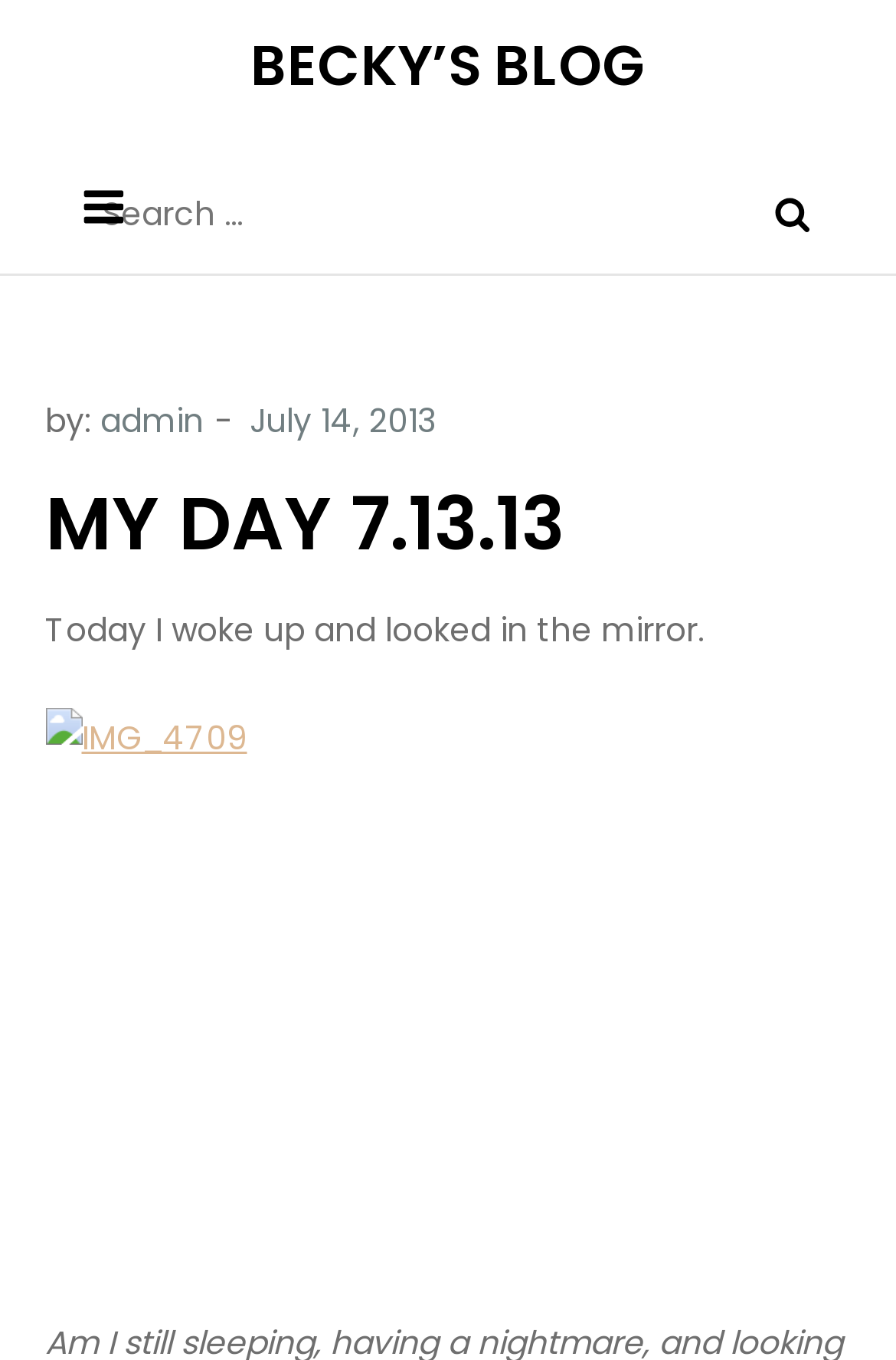Give a one-word or one-phrase response to the question: 
What is the first sentence of the blog post?

Today I woke up and looked in the mirror.